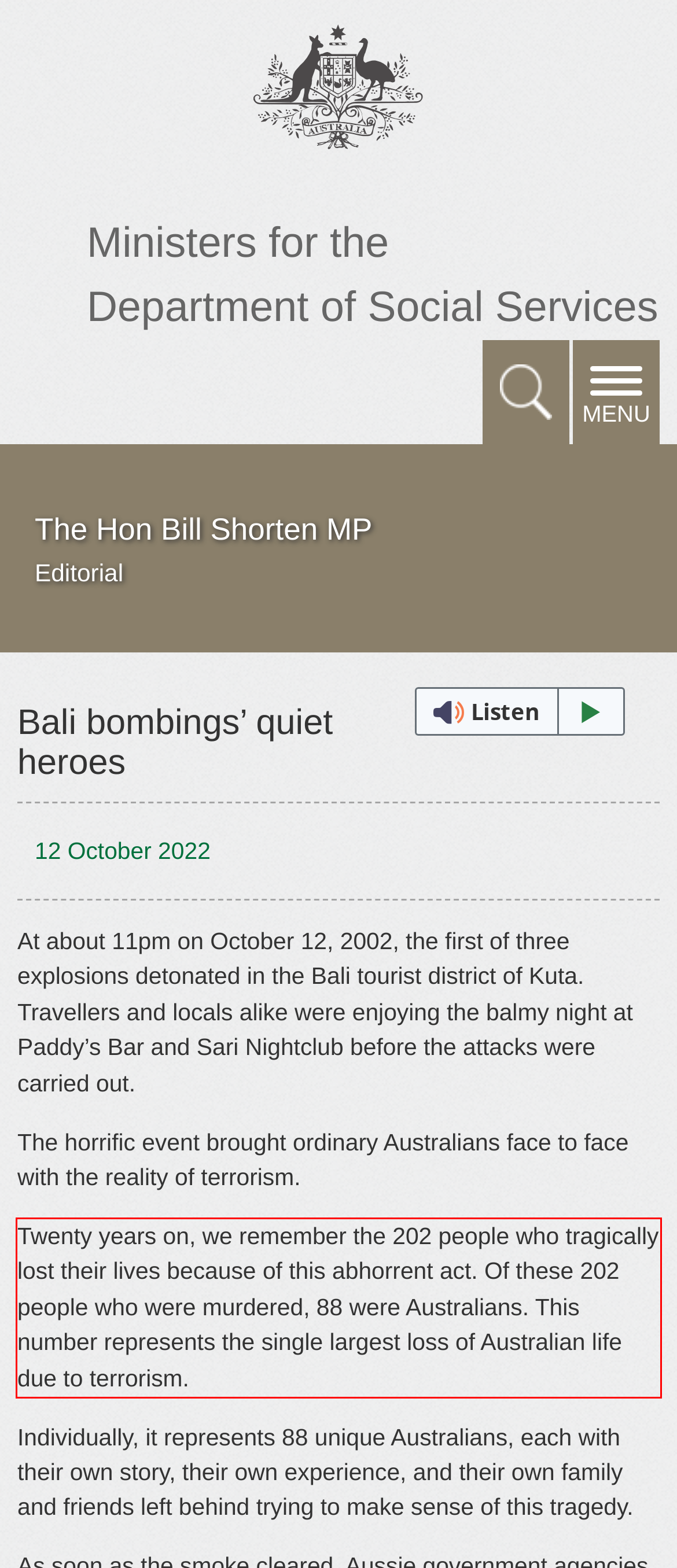You are provided with a screenshot of a webpage featuring a red rectangle bounding box. Extract the text content within this red bounding box using OCR.

Twenty years on, we remember the 202 people who tragically lost their lives because of this abhorrent act. Of these 202 people who were murdered, 88 were Australians. This number represents the single largest loss of Australian life due to terrorism.